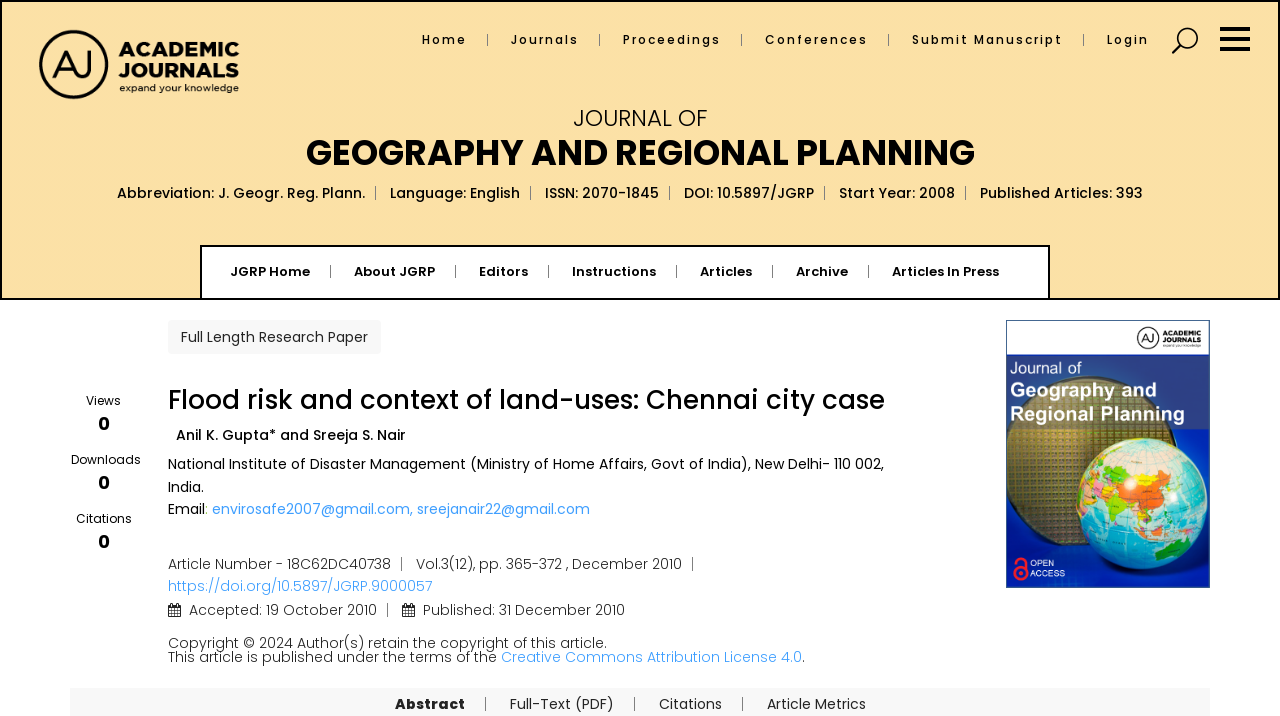Describe every aspect of the webpage comprehensively.

The webpage is a journal article page from the "Journal of Geography and Regional Planning". At the top, there is a navigation menu with links to "Home", "Journals", "Proceedings", "Conferences", "Submit Manuscript", "Login", and "U Search". Below the navigation menu, the journal's title and details are displayed, including its abbreviation, language, ISSN, DOI, start year, and number of published articles.

On the left side of the page, there are links to "JGRP Home", "About JGRP", "Editors", "Instructions", "Articles", "Archive", and "Articles In Press". On the right side, there are links to view the article's metrics, including "Views 0", "Downloads 0", and "Citations 0".

The main content of the page is an article titled "Flood risk and context of land-uses: Chennai city case" by Anil K. Gupta and Sreeja S. Nair. The article's details, including the authors' affiliations and email addresses, are provided. There is also a section with the article's metadata, including its article number, volume, issue, and publication dates.

Below the article's metadata, there are links to the article's abstract, full-text PDF, citations, and article metrics. At the bottom of the page, there is a copyright notice and a statement about the article's licensing terms.

On the right side of the page, there is an image, and above it, there is a link to an unknown destination.